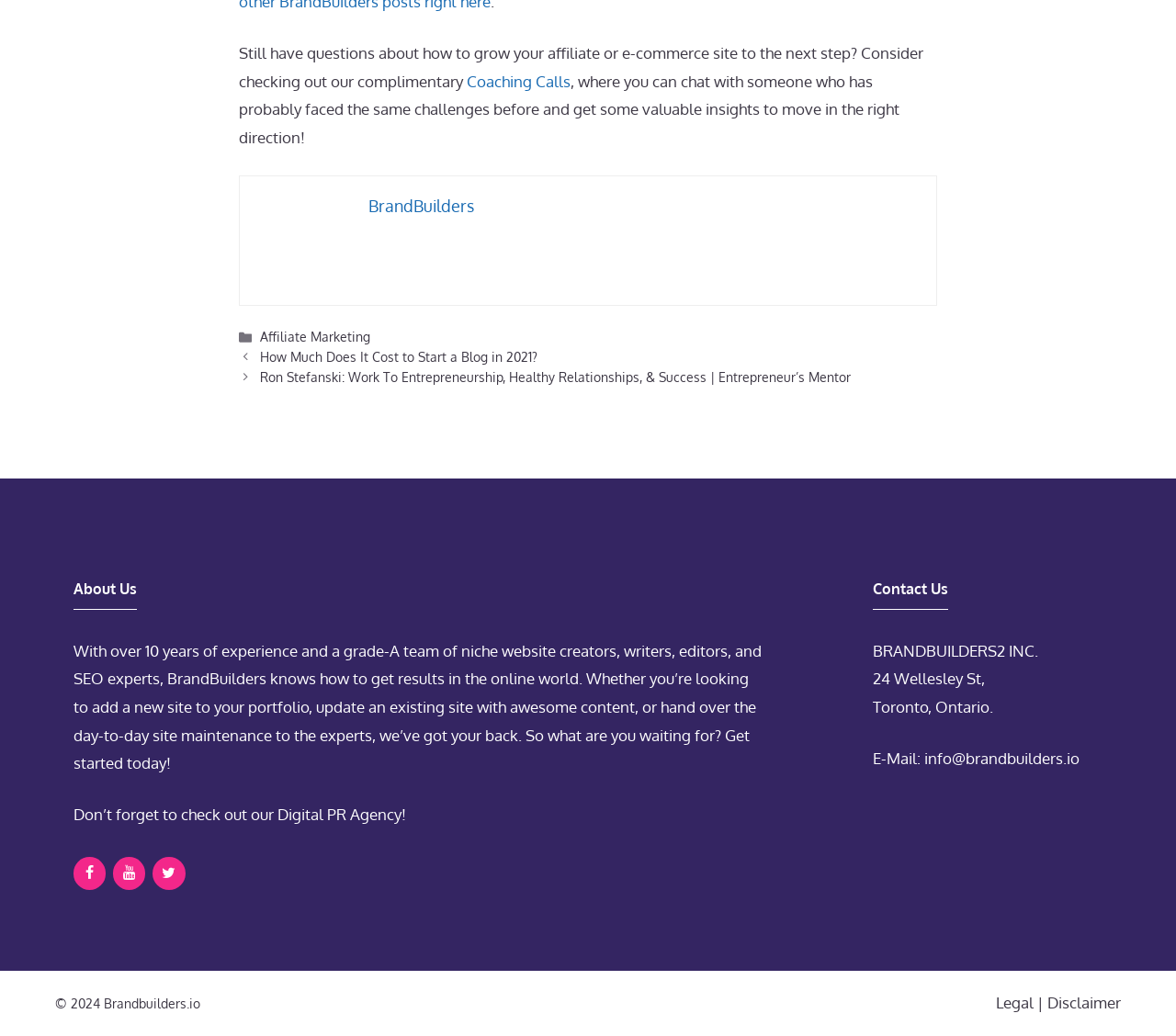Locate the bounding box coordinates of the clickable region necessary to complete the following instruction: "Check out the Coaching Calls". Provide the coordinates in the format of four float numbers between 0 and 1, i.e., [left, top, right, bottom].

[0.397, 0.069, 0.485, 0.088]